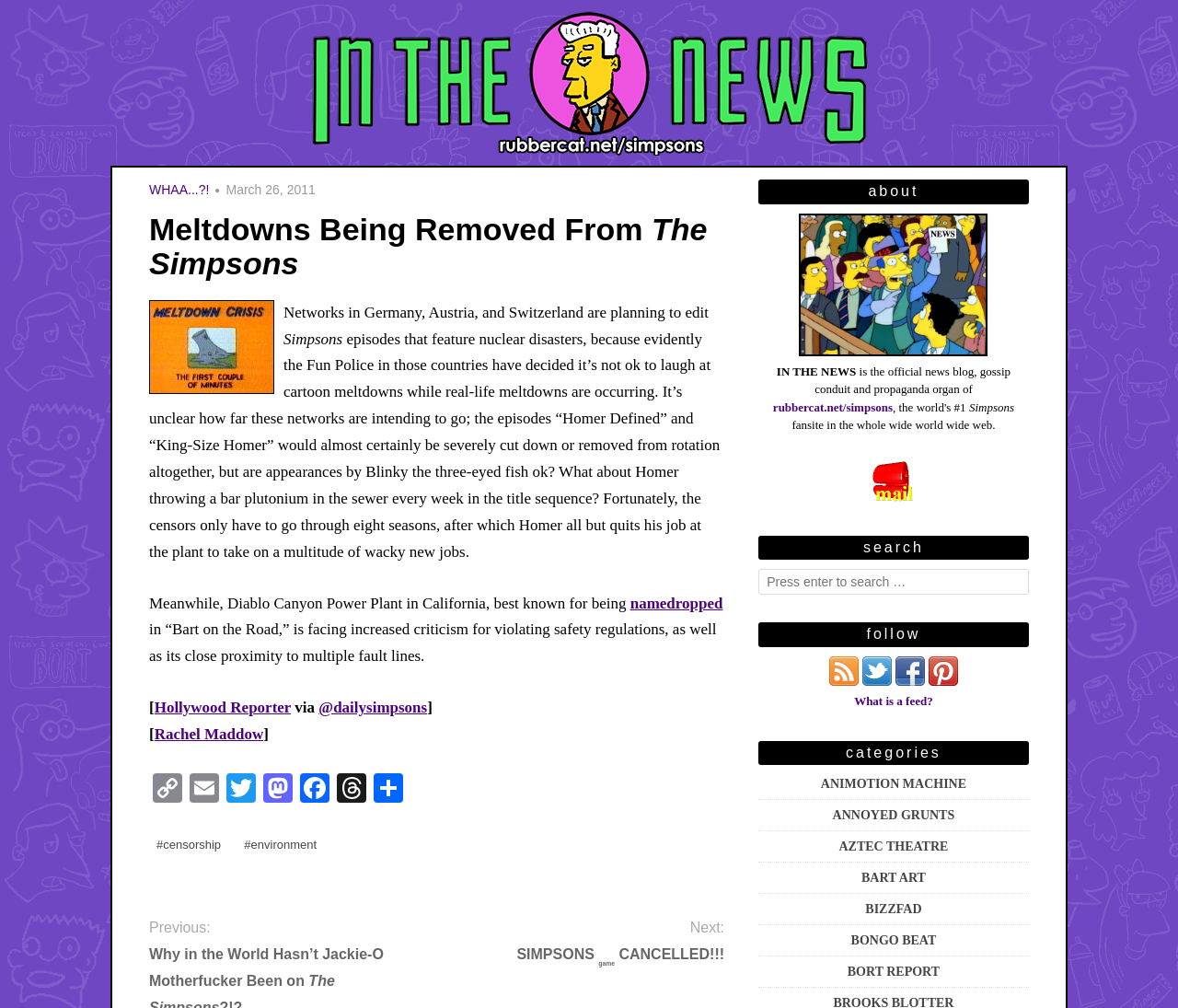Provide the bounding box coordinates for the UI element that is described by this text: "Copy Link". The coordinates should be in the form of four float numbers between 0 and 1: [left, top, right, bottom].

[0.127, 0.767, 0.158, 0.801]